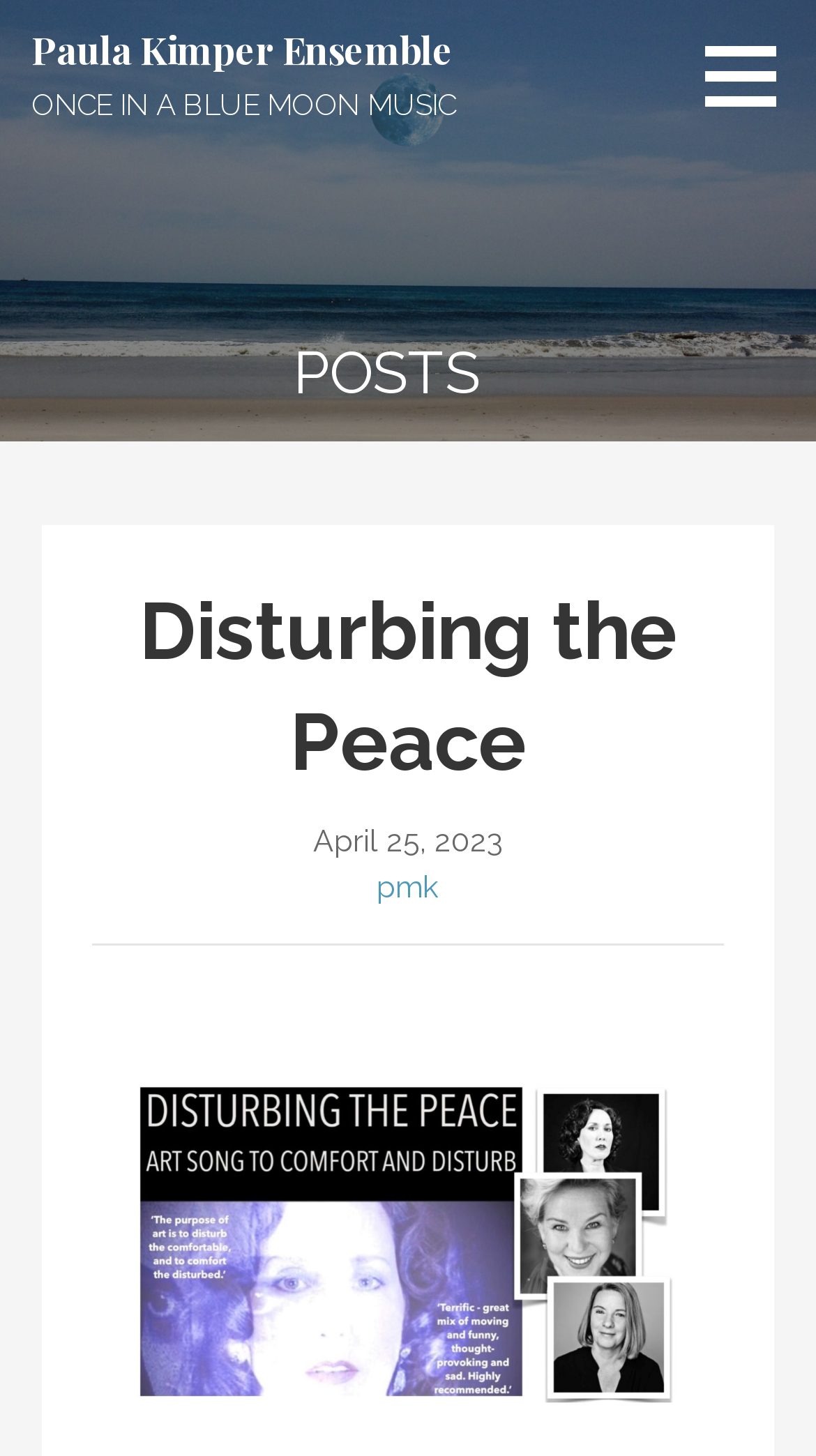Who is the author of the latest post?
Provide an in-depth answer to the question, covering all aspects.

The author of the latest post can be found under the 'POSTS' heading, where it is written as a link 'pmk' next to the date 'April 25, 2023'.